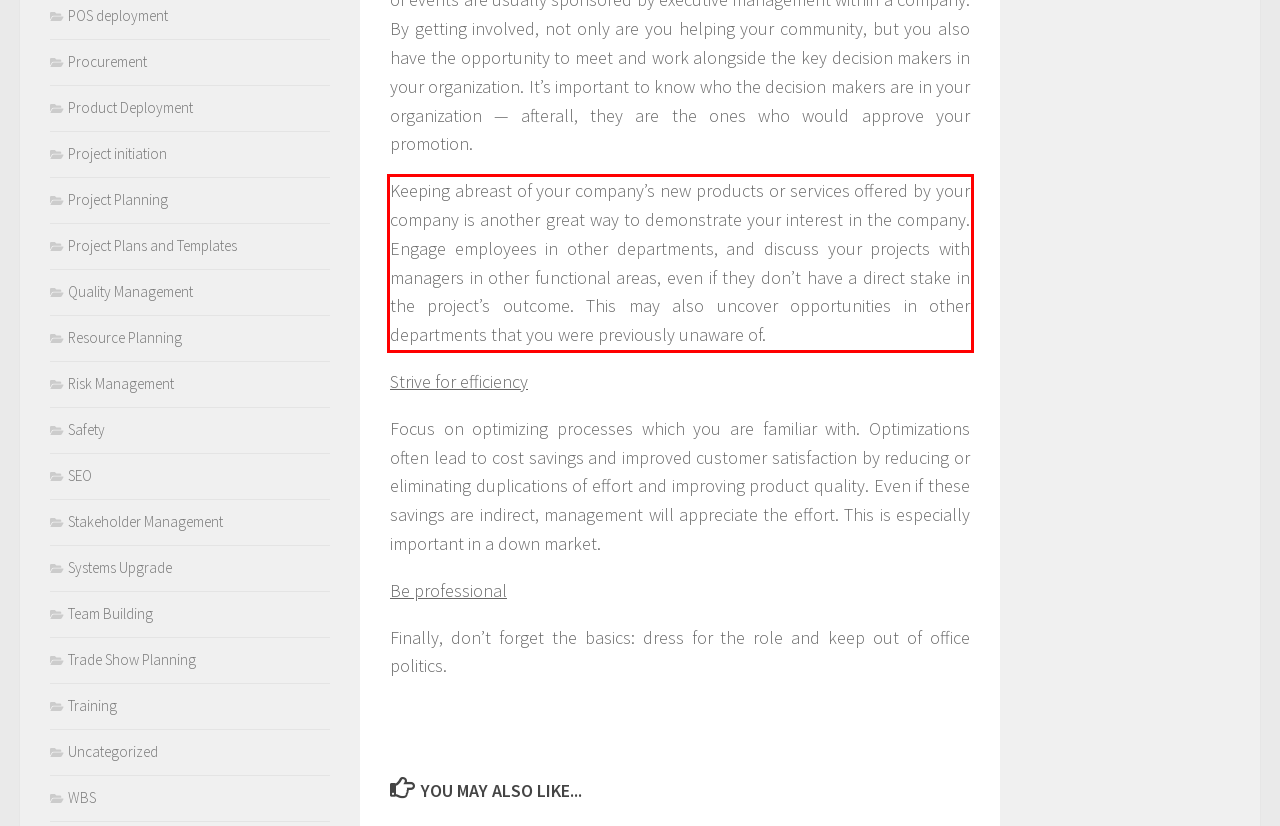You are provided with a webpage screenshot that includes a red rectangle bounding box. Extract the text content from within the bounding box using OCR.

Keeping abreast of your company’s new products or services offered by your company is another great way to demonstrate your interest in the company. Engage employees in other departments, and discuss your projects with managers in other functional areas, even if they don’t have a direct stake in the project’s outcome. This may also uncover opportunities in other departments that you were previously unaware of.